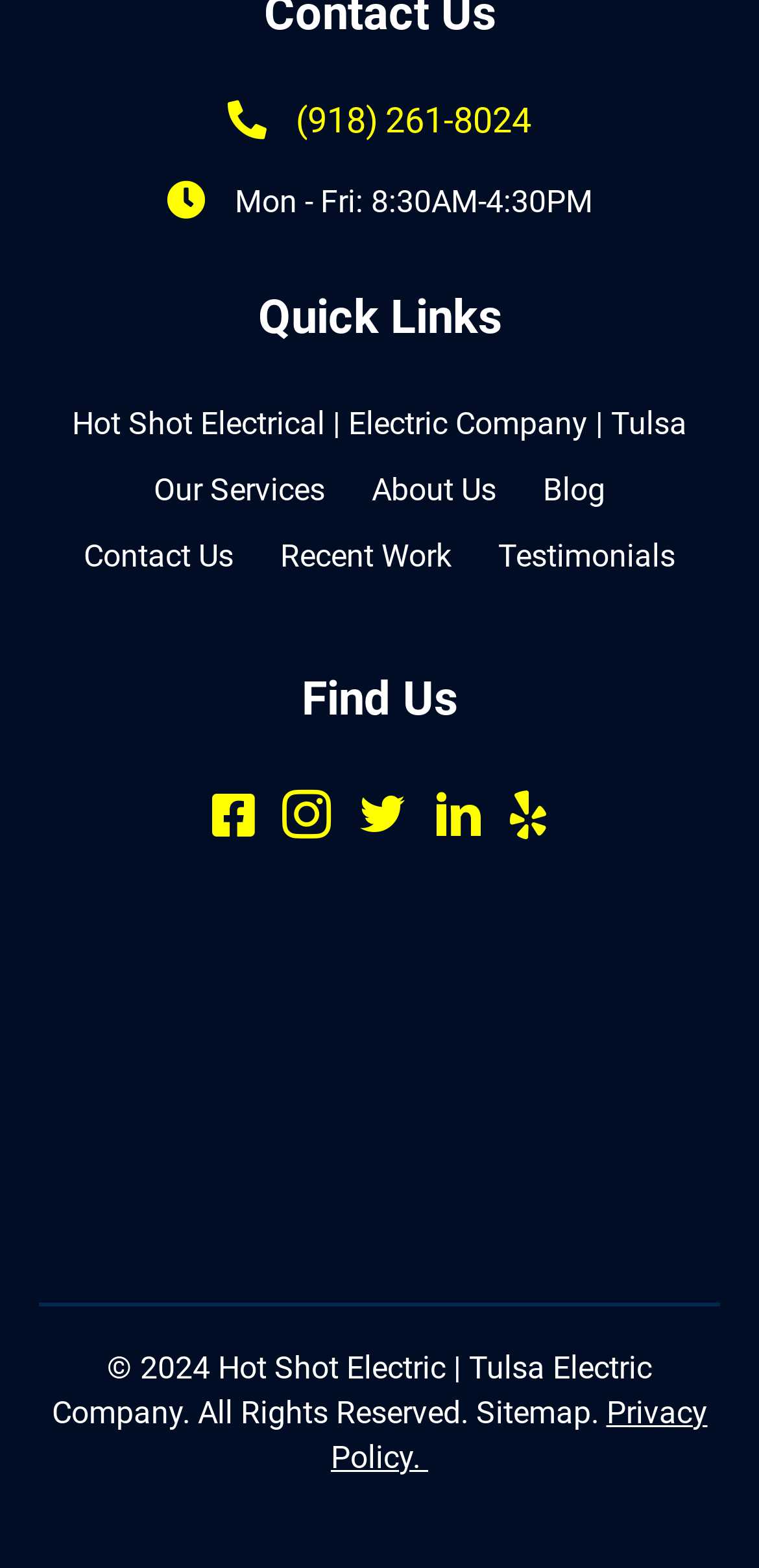What is the phone number of Hot Shot Electric?
Please respond to the question thoroughly and include all relevant details.

The phone number can be found in the top section of the webpage, where it is displayed as a link with the text '(918) 261-8024'.